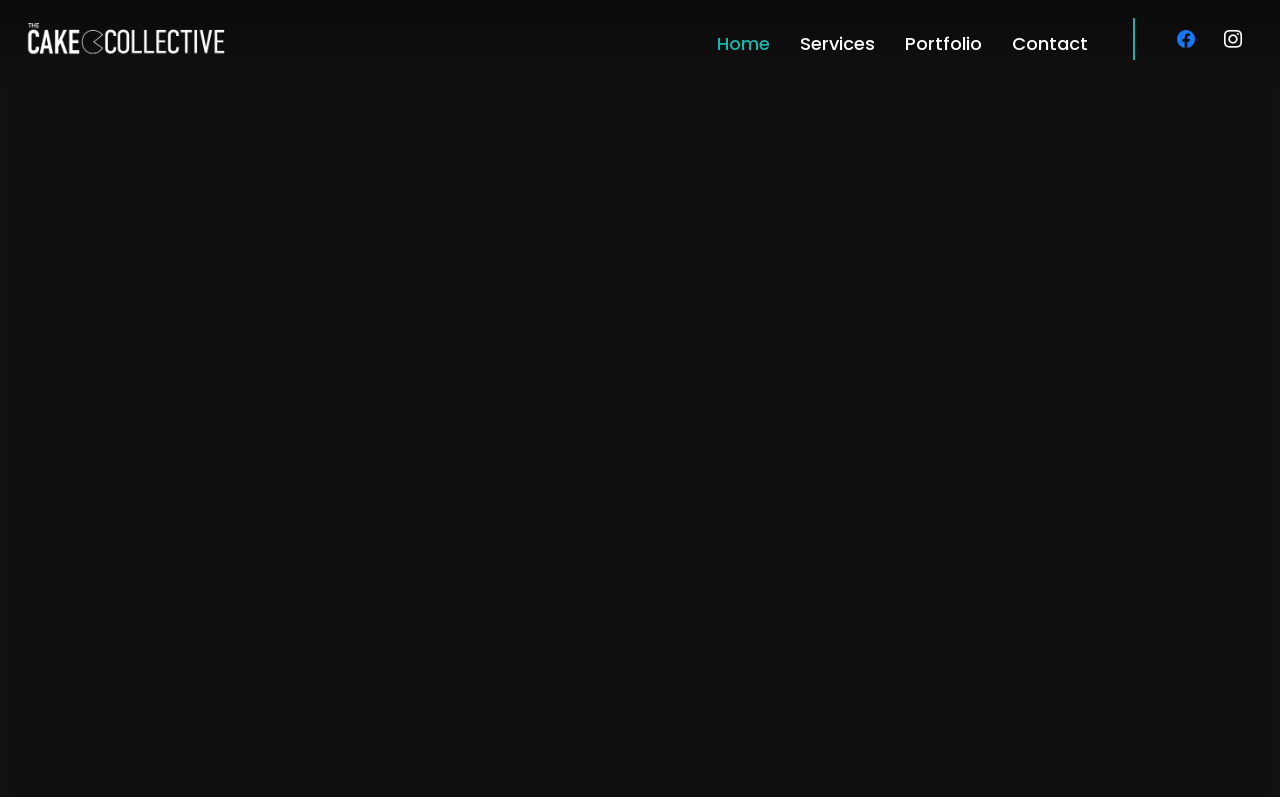How many navigation menu items are there?
Using the image as a reference, answer the question in detail.

I counted the number of navigation menu items, which are 'Home', 'Services', 'Portfolio', and 'Contact'. There are four of them.